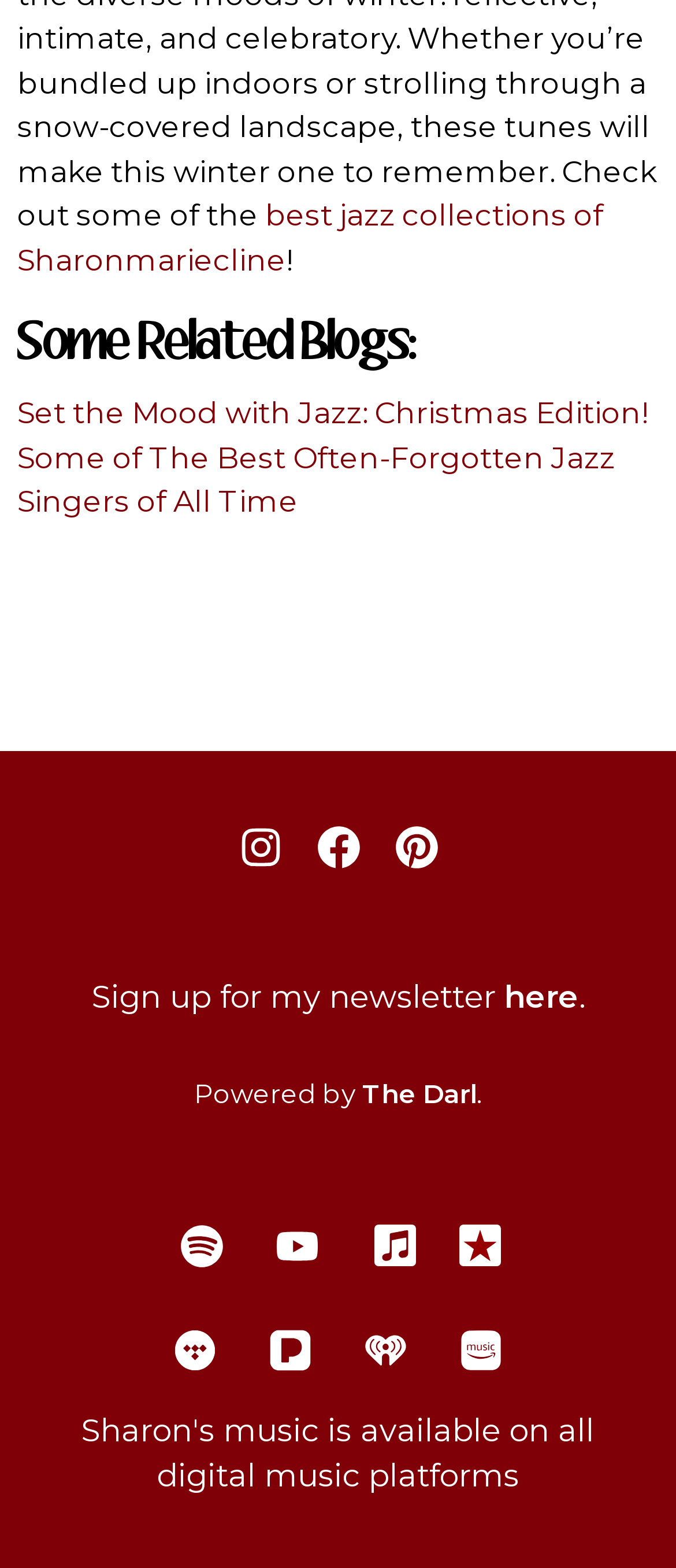Given the description The Darl, predict the bounding box coordinates of the UI element. Ensure the coordinates are in the format (top-left x, top-left y, bottom-right x, bottom-right y) and all values are between 0 and 1.

[0.536, 0.687, 0.705, 0.708]